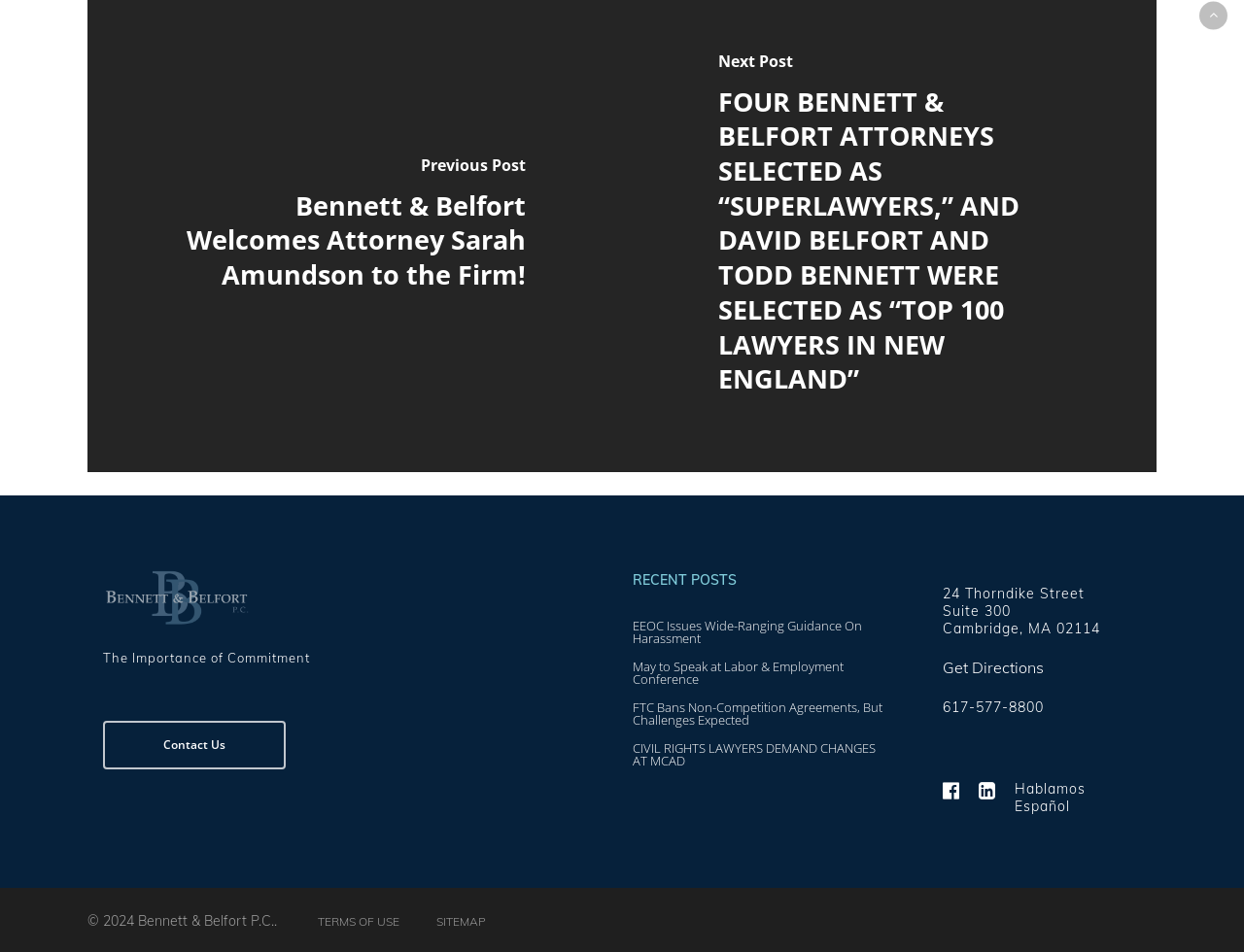Can you provide the bounding box coordinates for the element that should be clicked to implement the instruction: "Click on 'Contact Us'"?

[0.082, 0.757, 0.229, 0.808]